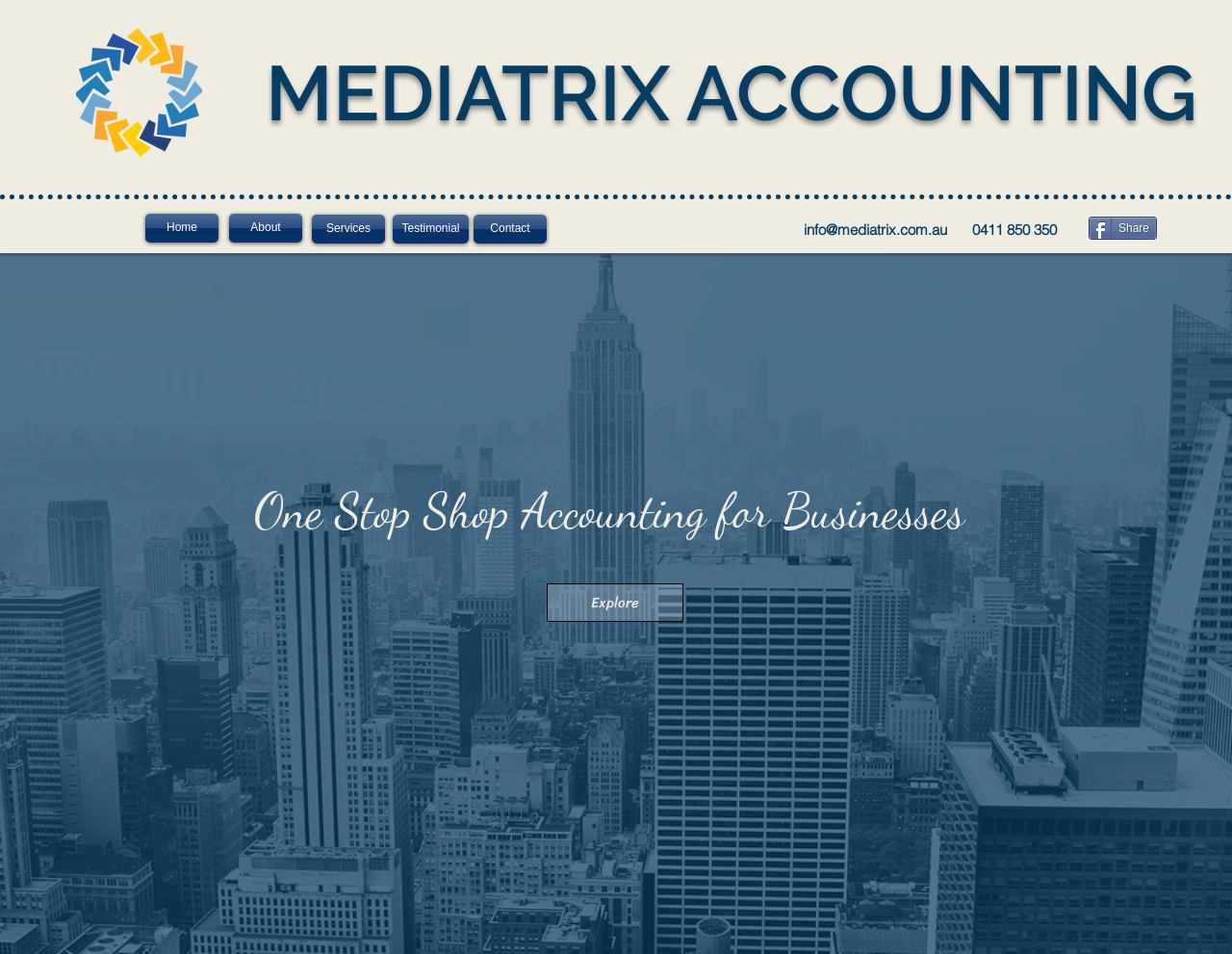What is the tagline of Mediatrix Accounting?
Provide a fully detailed and comprehensive answer to the question.

I found the tagline by looking at the heading 'One Stop Shop Accounting for Businesses', which is located below the main heading and describes the business's services.